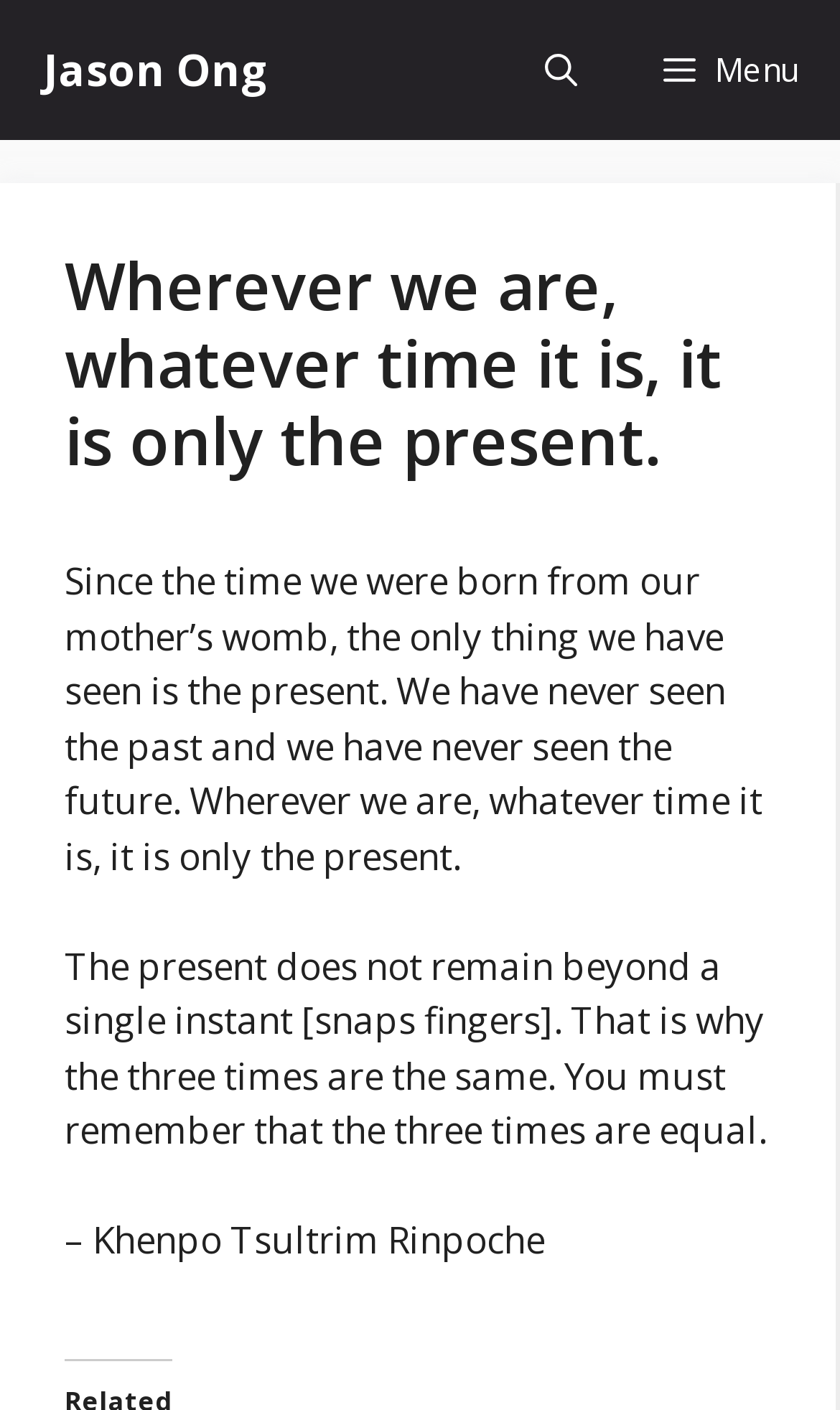Locate the bounding box coordinates of the UI element described by: "Menu". The bounding box coordinates should consist of four float numbers between 0 and 1, i.e., [left, top, right, bottom].

[0.738, 0.0, 1.0, 0.099]